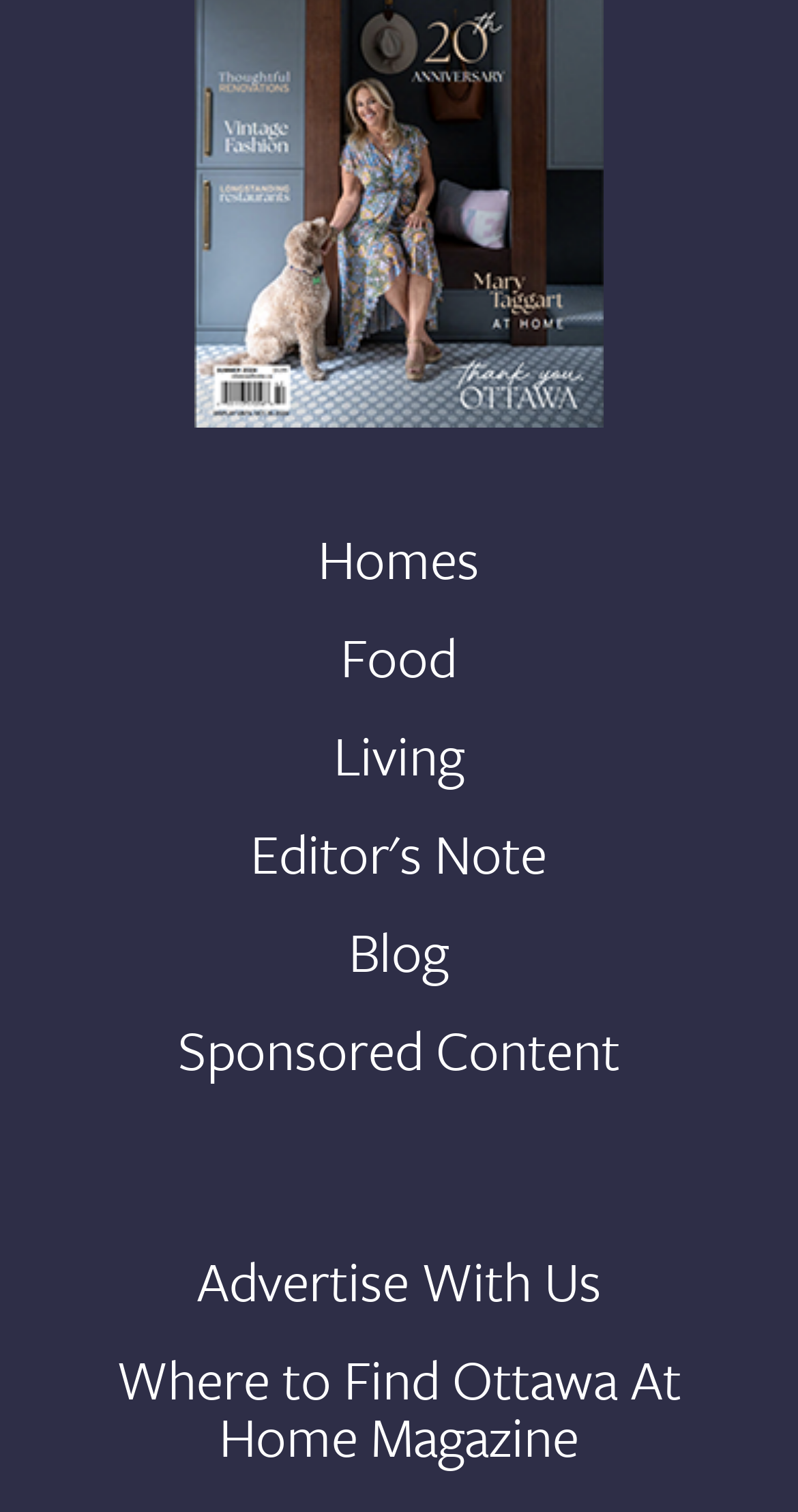Could you locate the bounding box coordinates for the section that should be clicked to accomplish this task: "Click on Homes".

[0.158, 0.35, 0.842, 0.388]